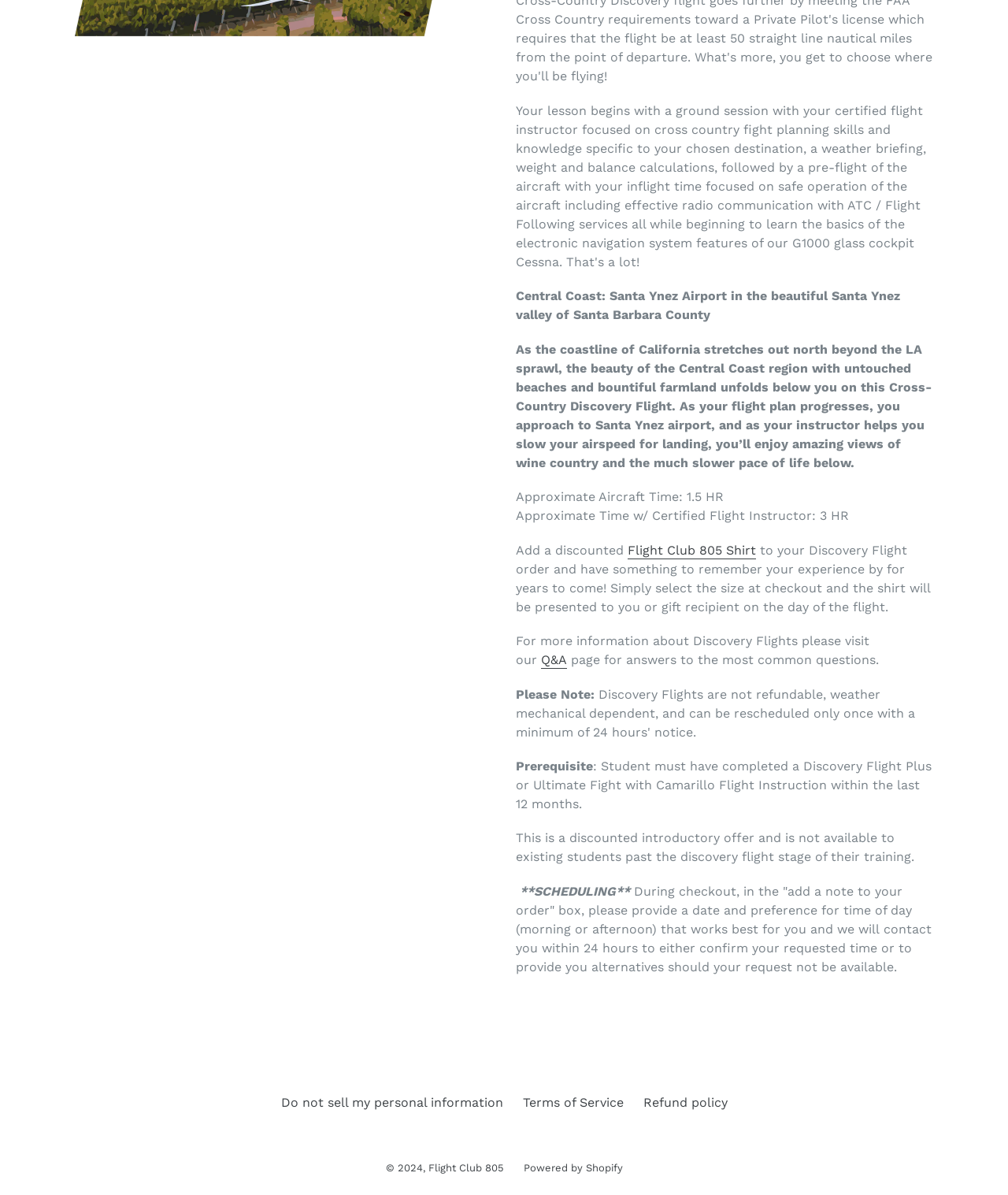Determine the bounding box coordinates for the UI element matching this description: "Refund policy".

[0.638, 0.916, 0.721, 0.929]